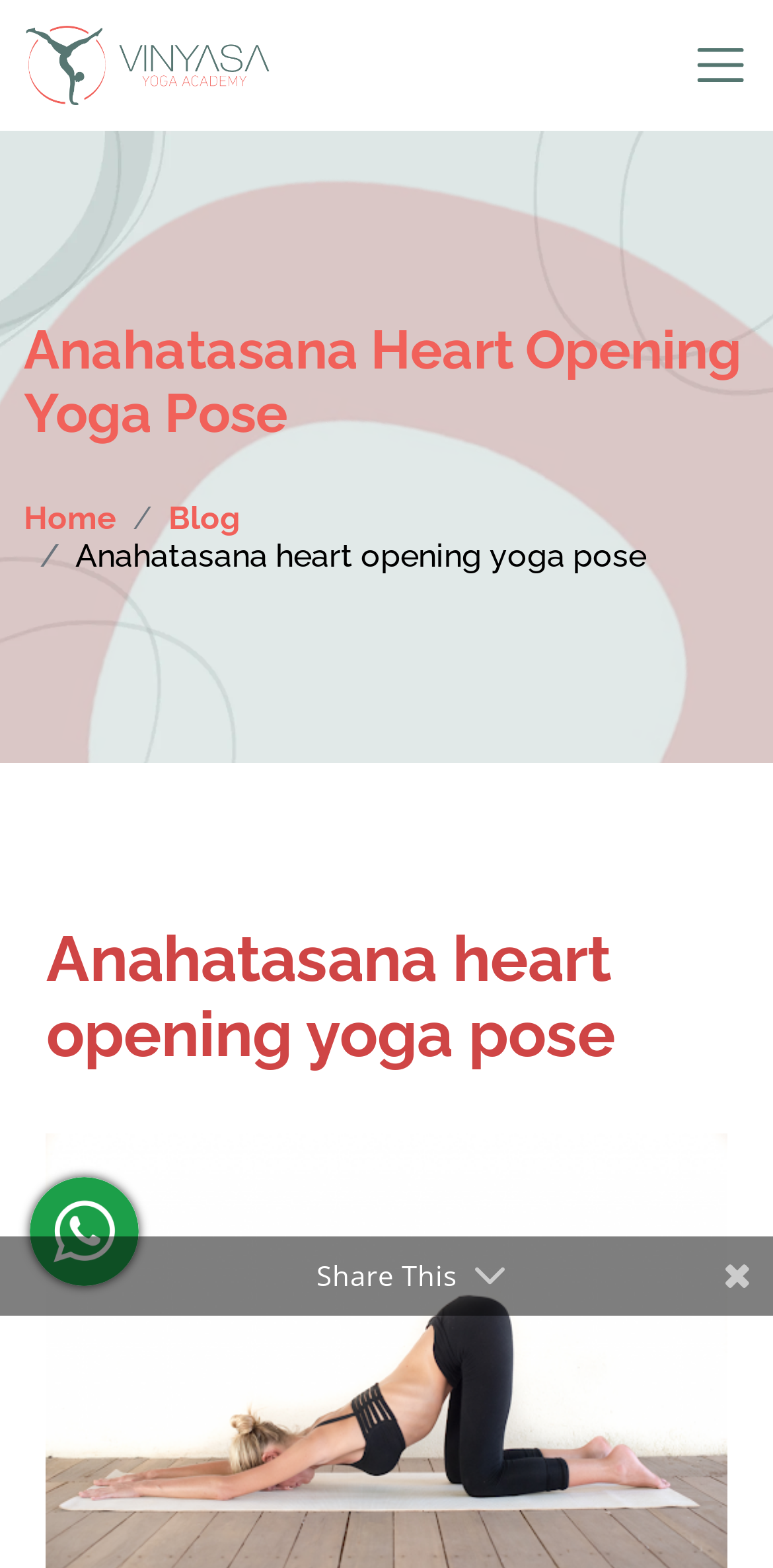Determine the bounding box coordinates for the HTML element mentioned in the following description: "Blog". The coordinates should be a list of four floats ranging from 0 to 1, represented as [left, top, right, bottom].

[0.218, 0.318, 0.31, 0.342]